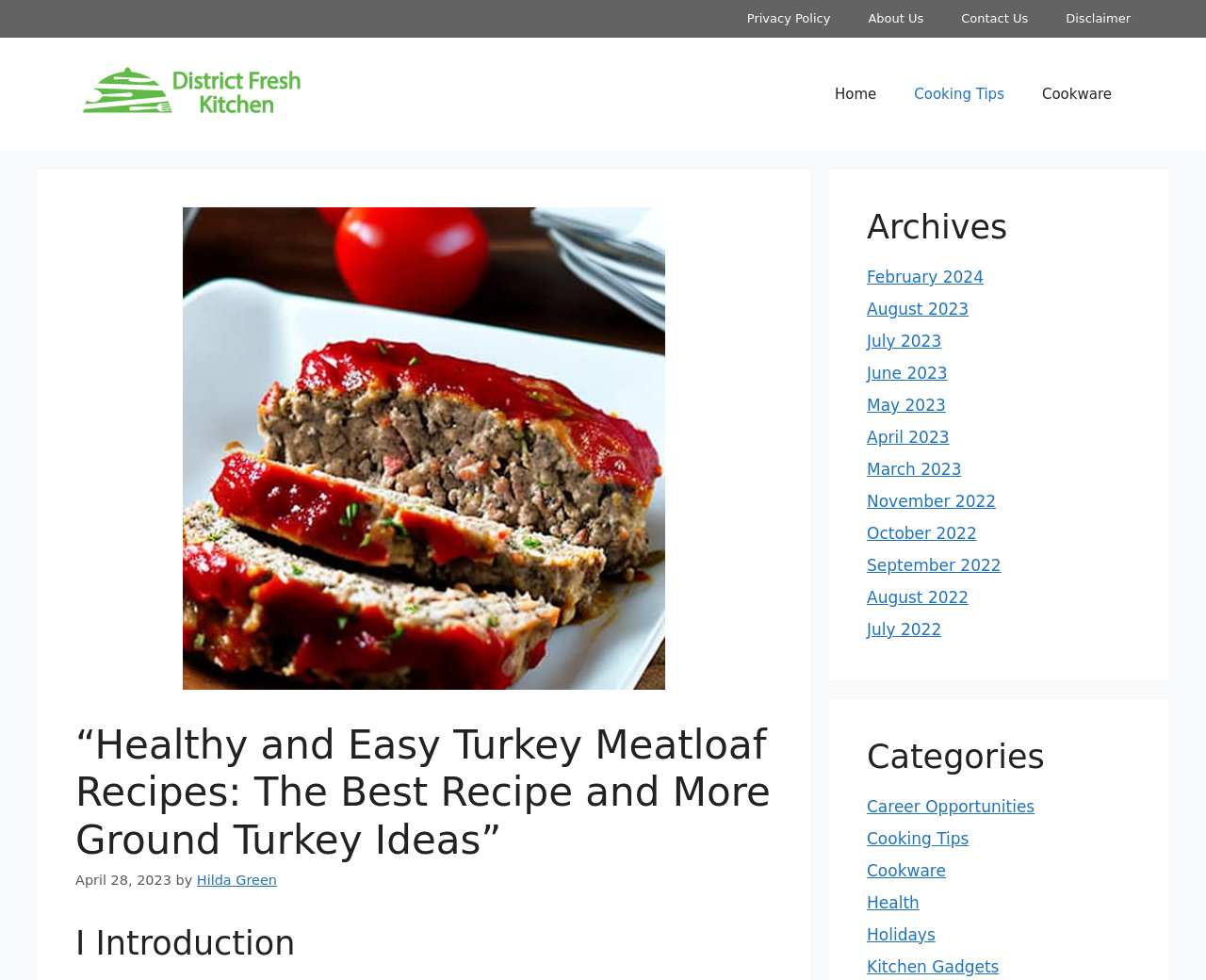Identify the bounding box of the UI element that matches this description: "Cookware".

[0.719, 0.878, 0.784, 0.898]